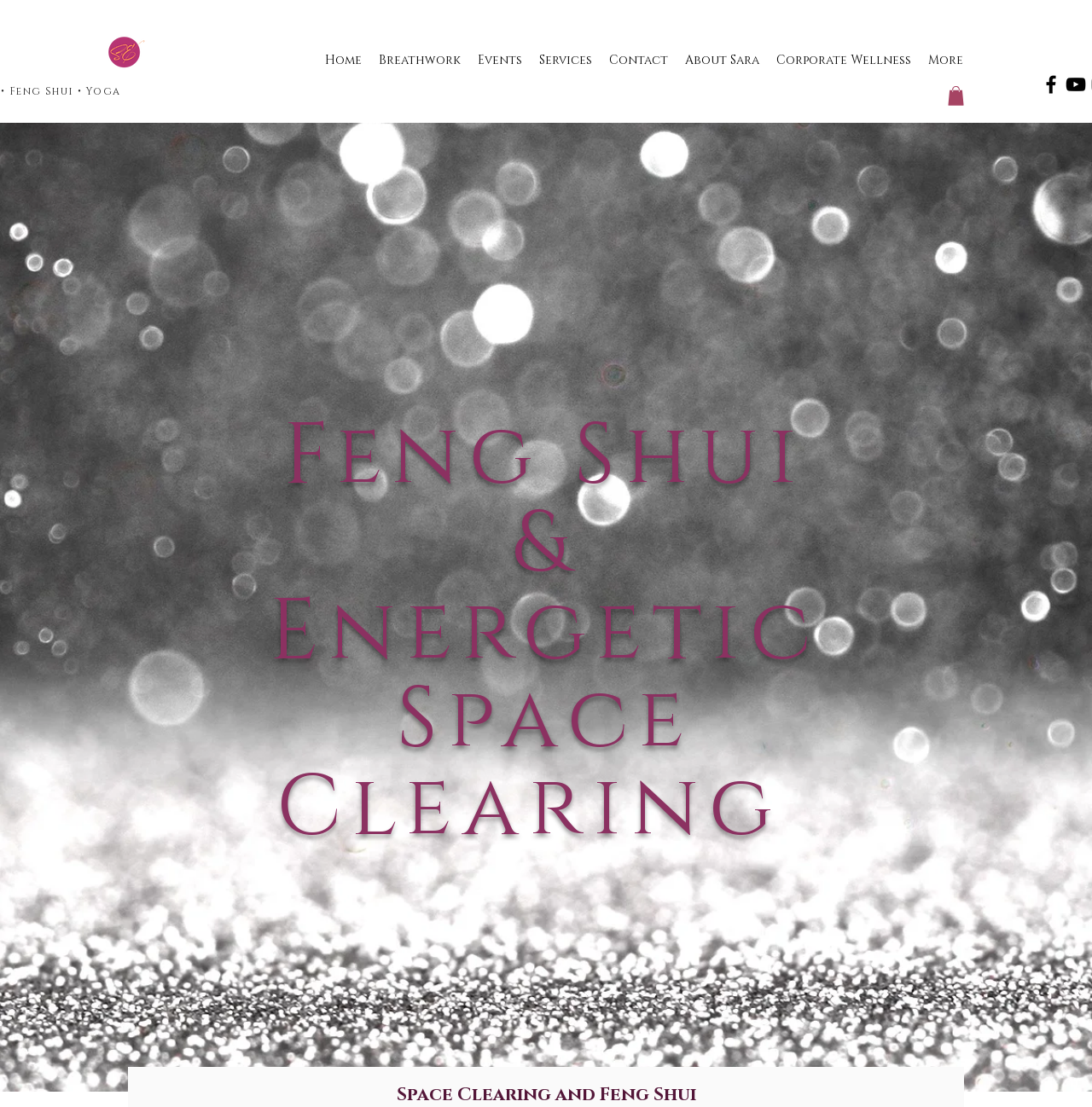What is the name of the person offering Feng Shui consultations?
Examine the webpage screenshot and provide an in-depth answer to the question.

The answer can be found by looking at the top-left corner of the webpage, where there is a link and an image with the text 'Sara Egert'. This suggests that Sara Egert is the person offering Feng Shui consultations and other services on this webpage.